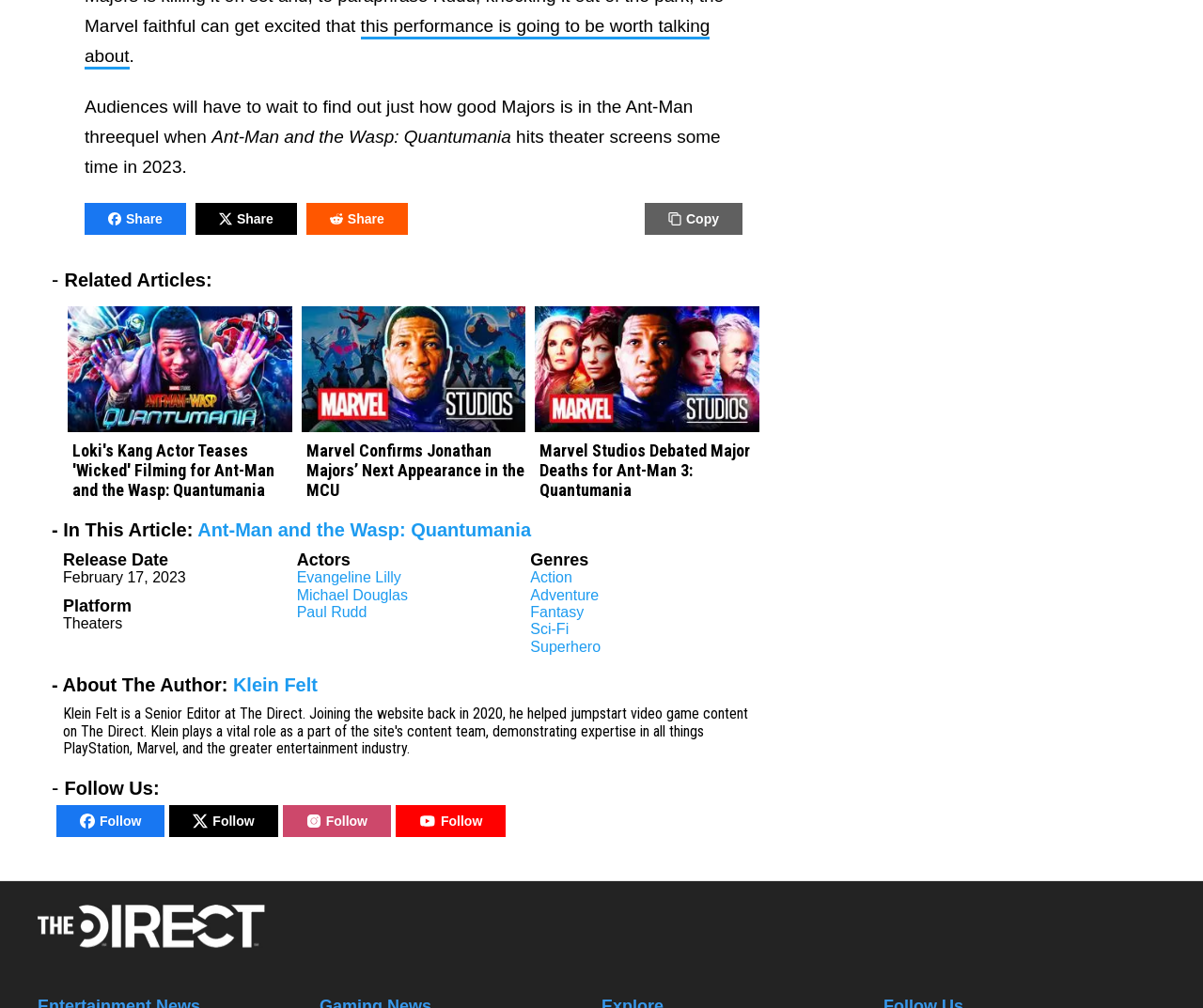Find the bounding box of the element with the following description: "Evangeline Lilly". The coordinates must be four float numbers between 0 and 1, formatted as [left, top, right, bottom].

[0.247, 0.565, 0.333, 0.581]